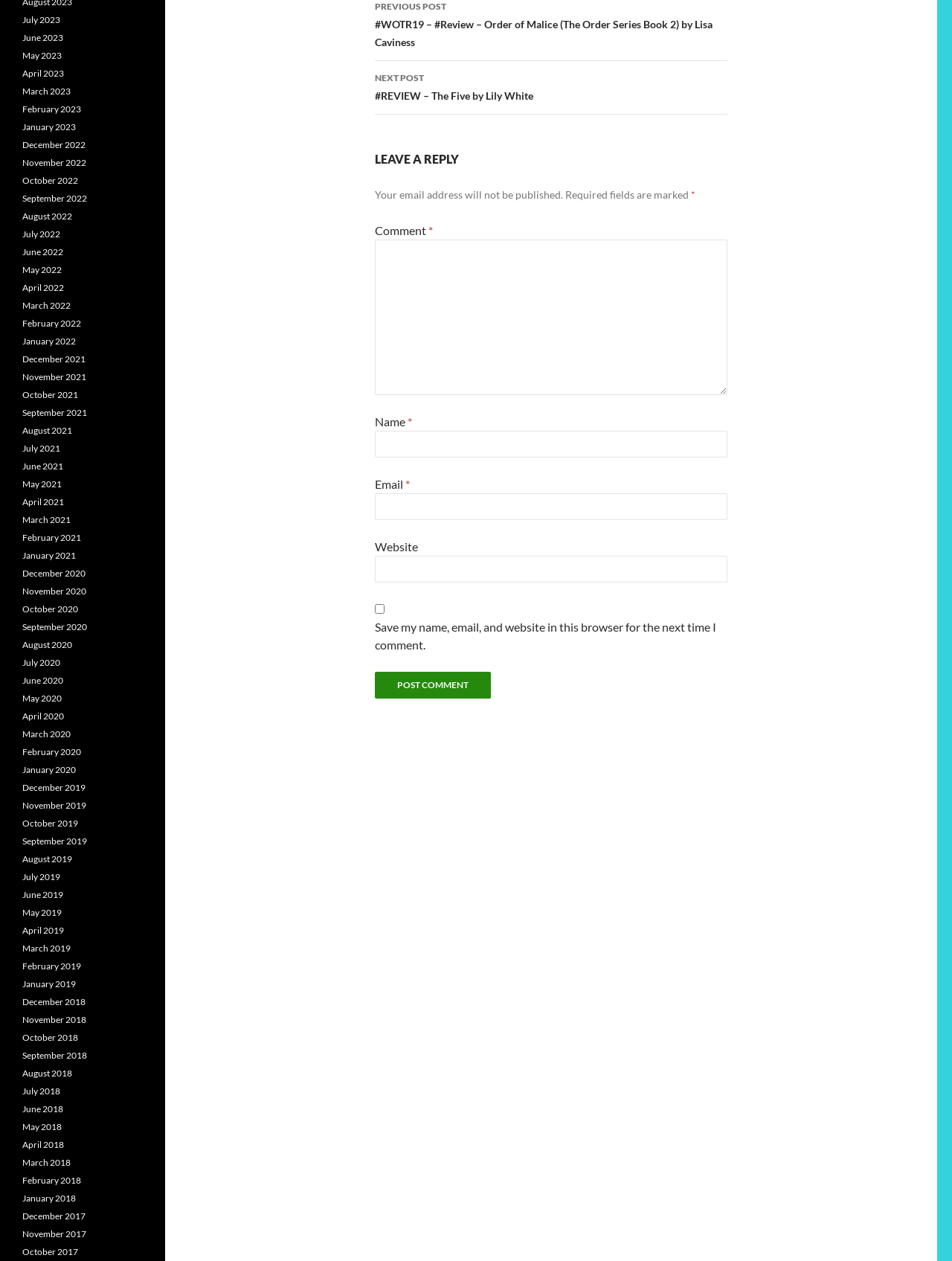Identify the bounding box coordinates of the clickable section necessary to follow the following instruction: "Click the 'NEXT POST #REVIEW – The Five by Lily White' link". The coordinates should be presented as four float numbers from 0 to 1, i.e., [left, top, right, bottom].

[0.394, 0.048, 0.764, 0.091]